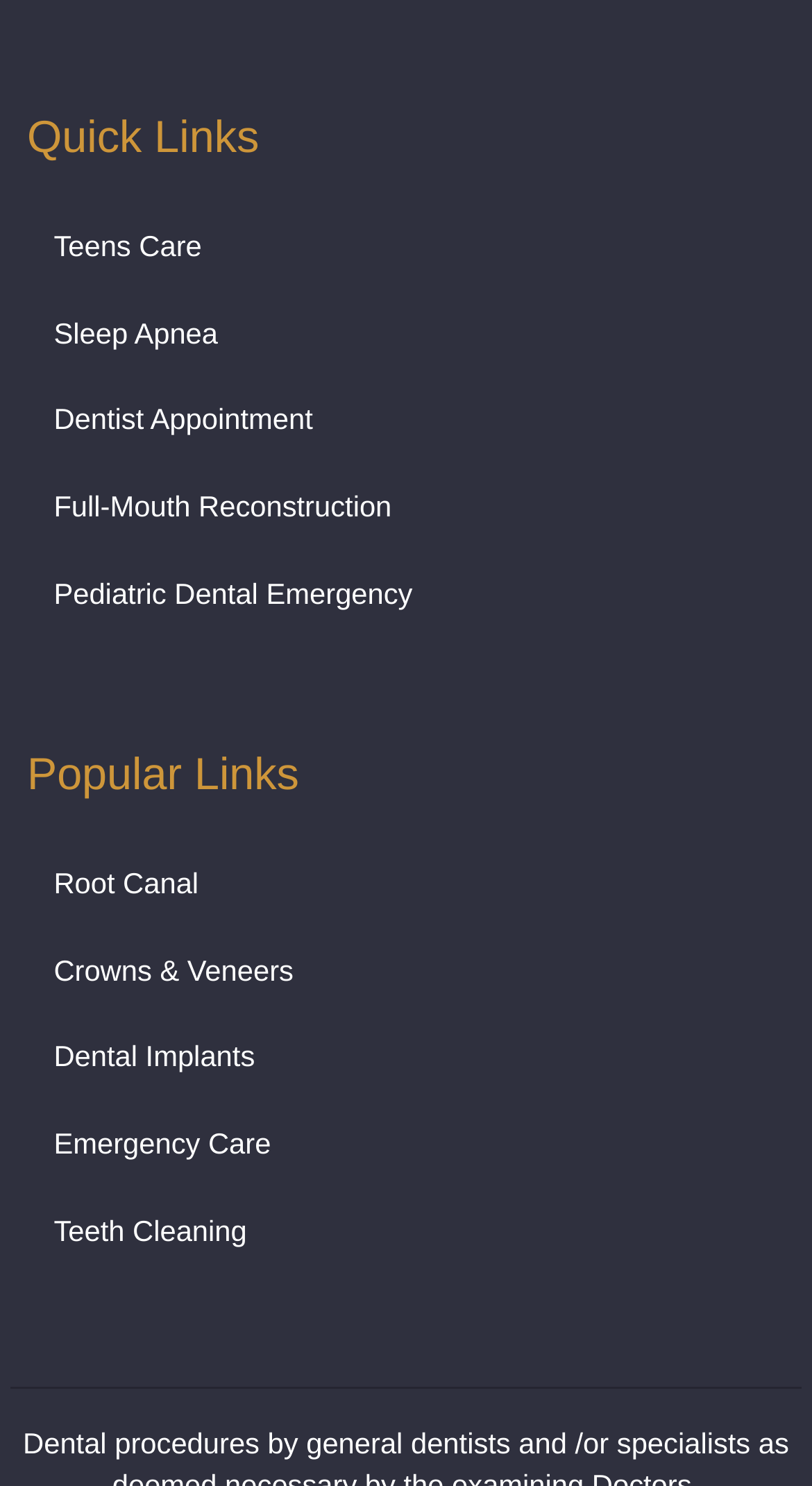Respond to the question below with a single word or phrase: How many headings are there?

2